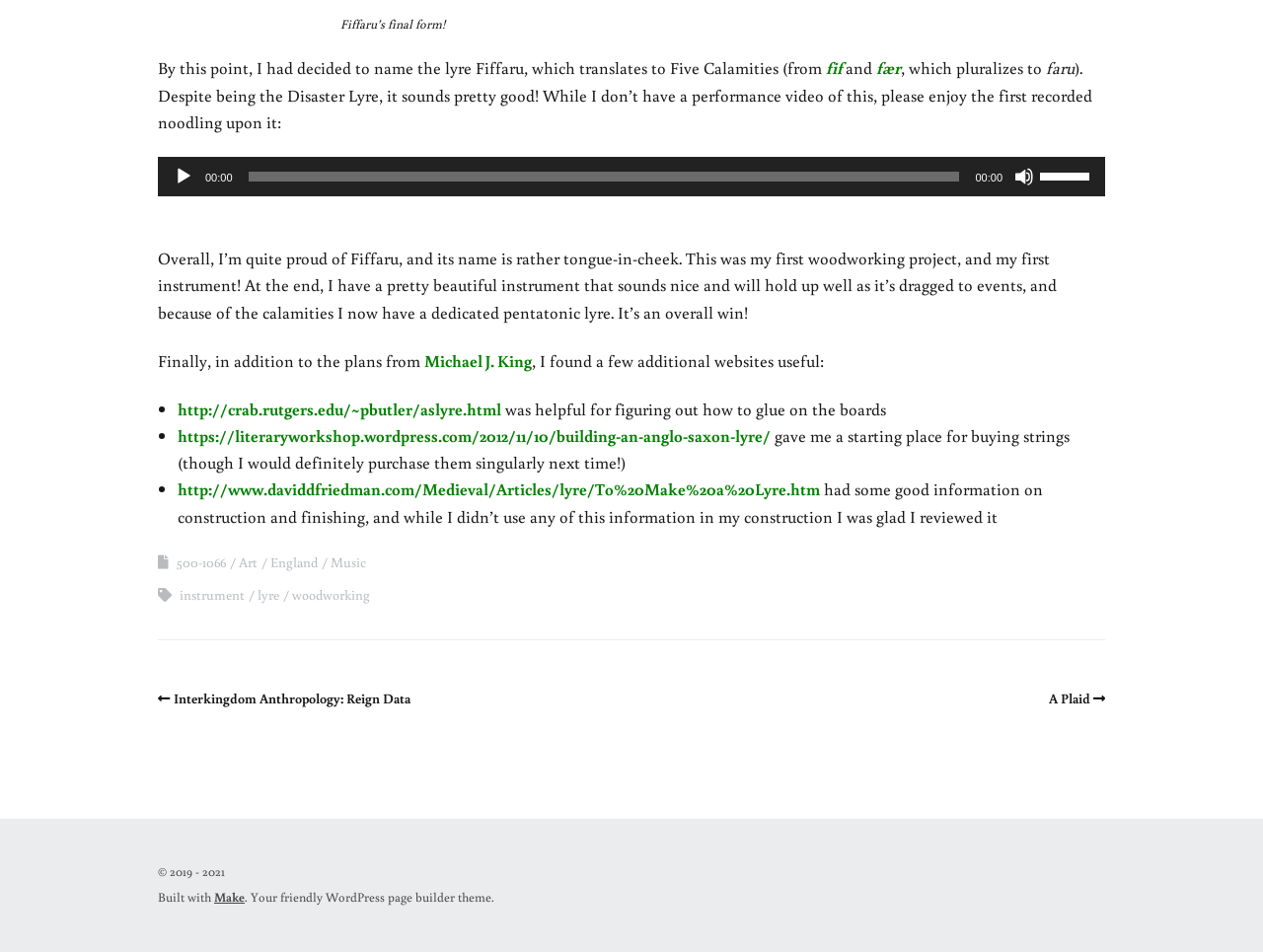How many links are in the footer section?
Refer to the image and provide a one-word or short phrase answer.

6